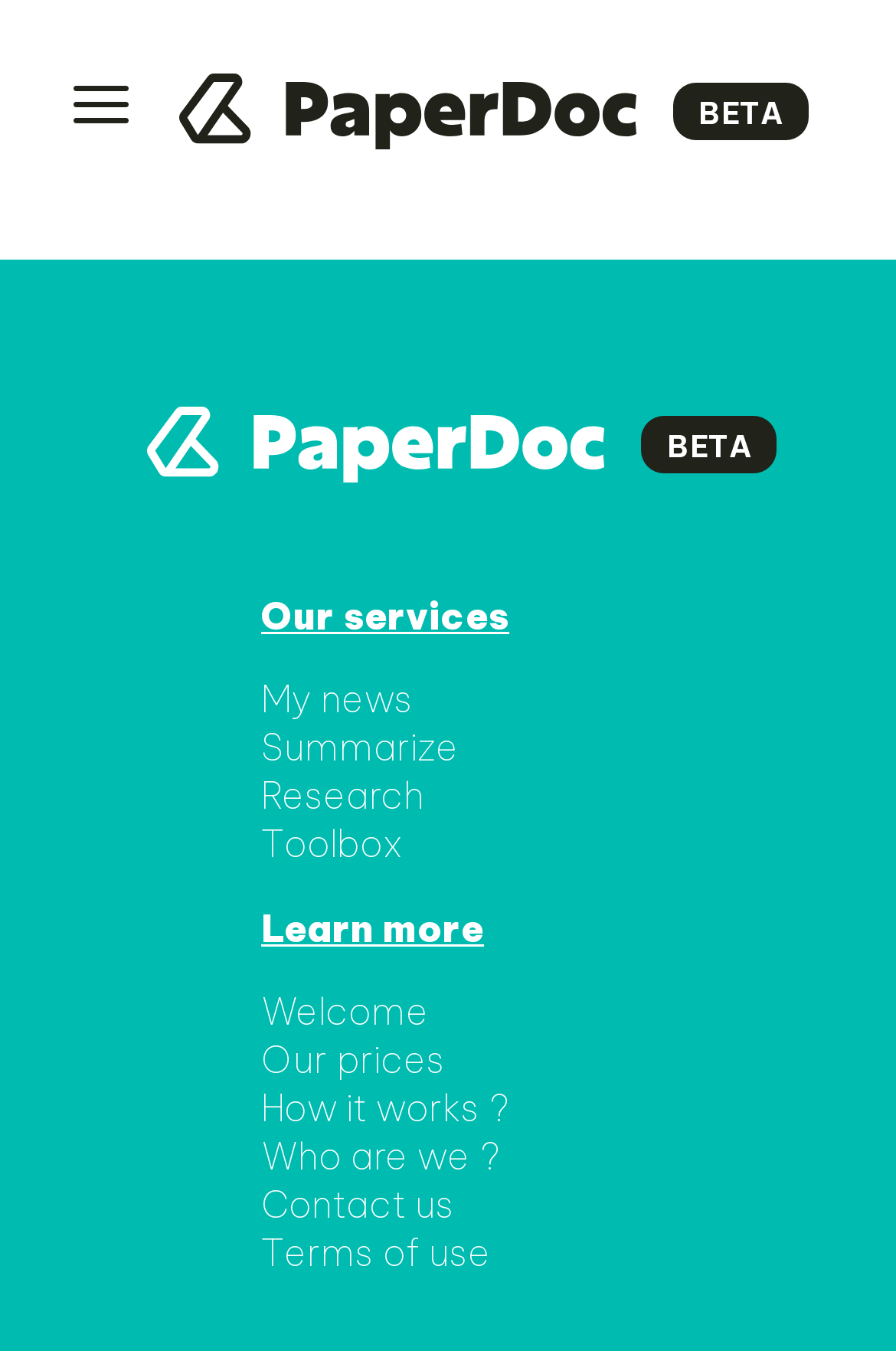How many links are in the 'Learn more' section?
Examine the image and give a concise answer in one word or a short phrase.

6